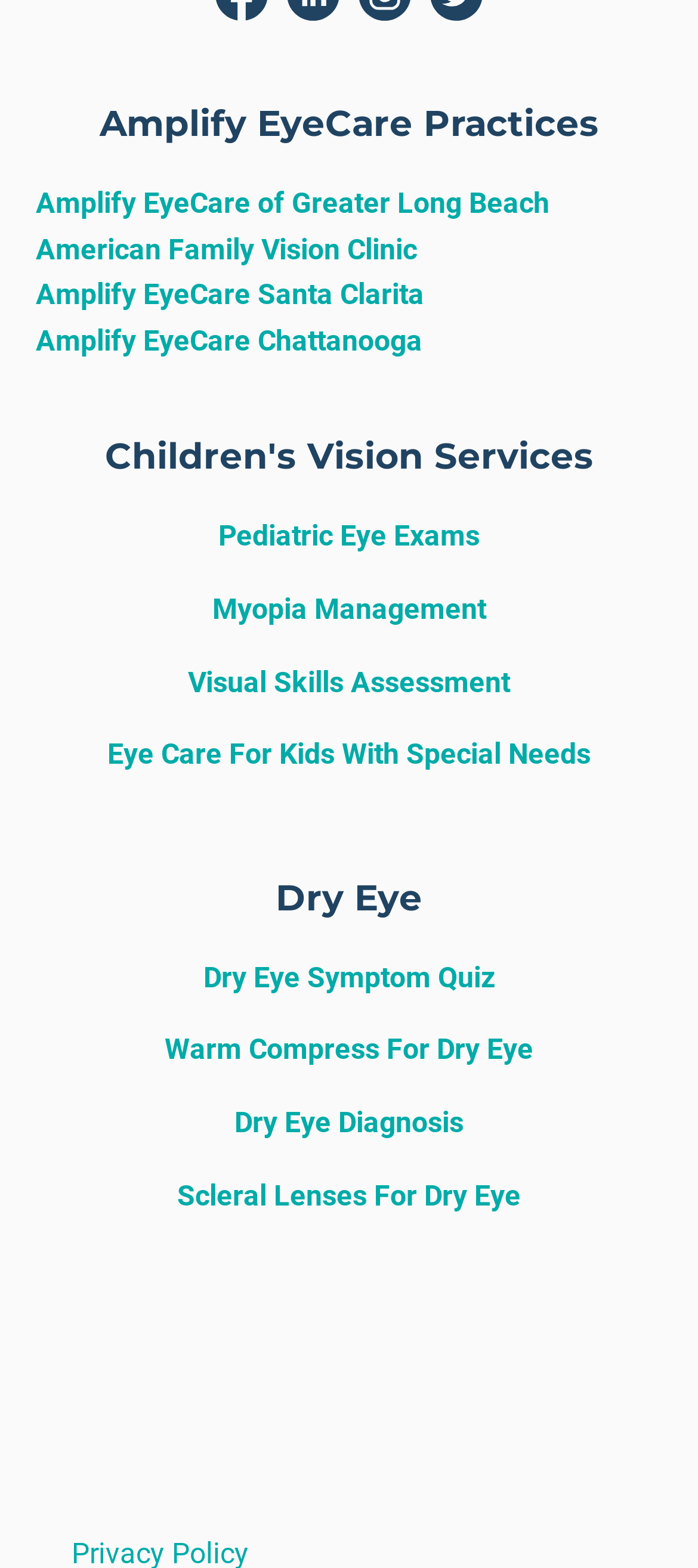What is the last link under the 'Children's Vision Services' heading?
Based on the screenshot, respond with a single word or phrase.

Eye Care For Kids With Special Needs